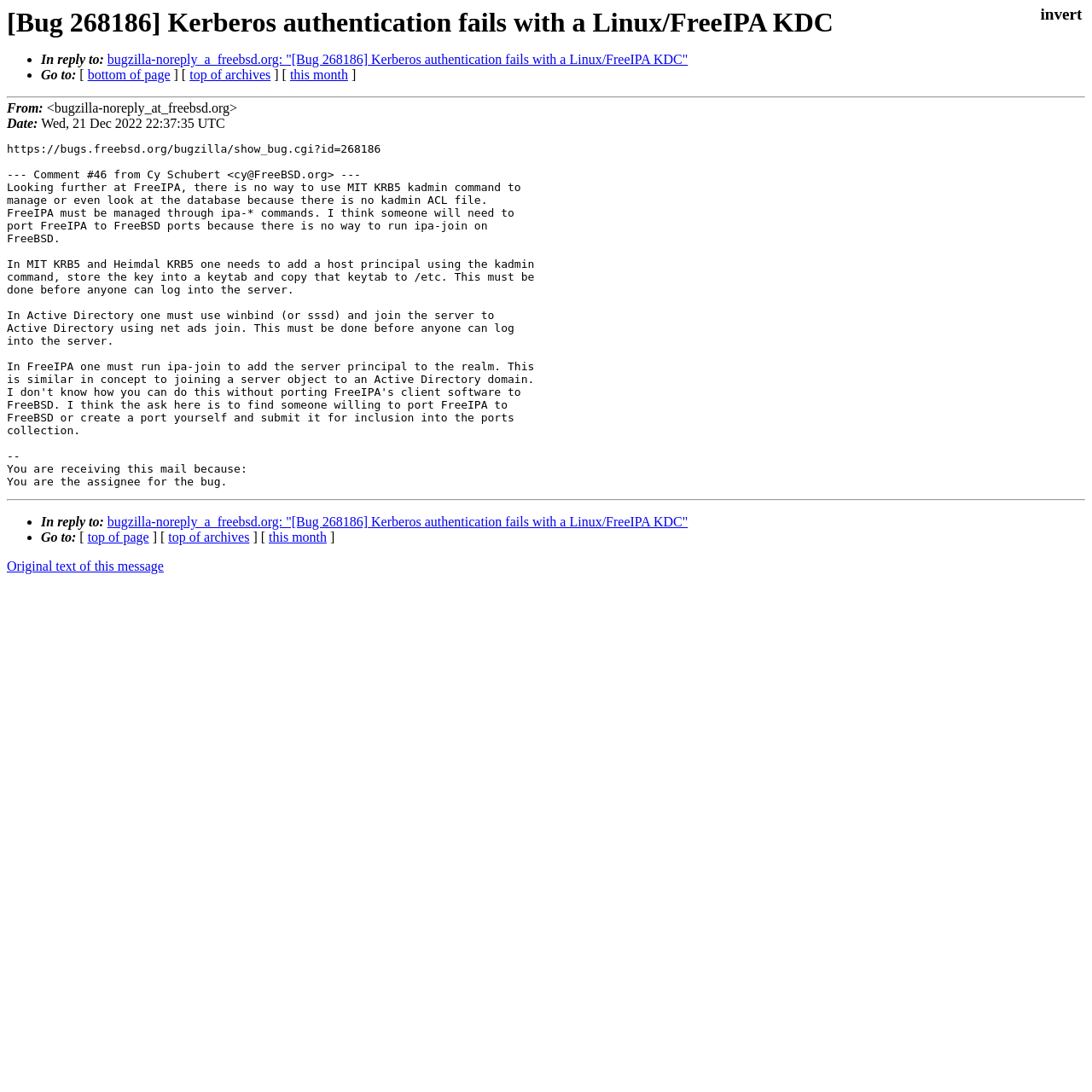Locate the heading on the webpage and return its text.

[Bug 268186] Kerberos authentication fails with a Linux/FreeIPA KDC